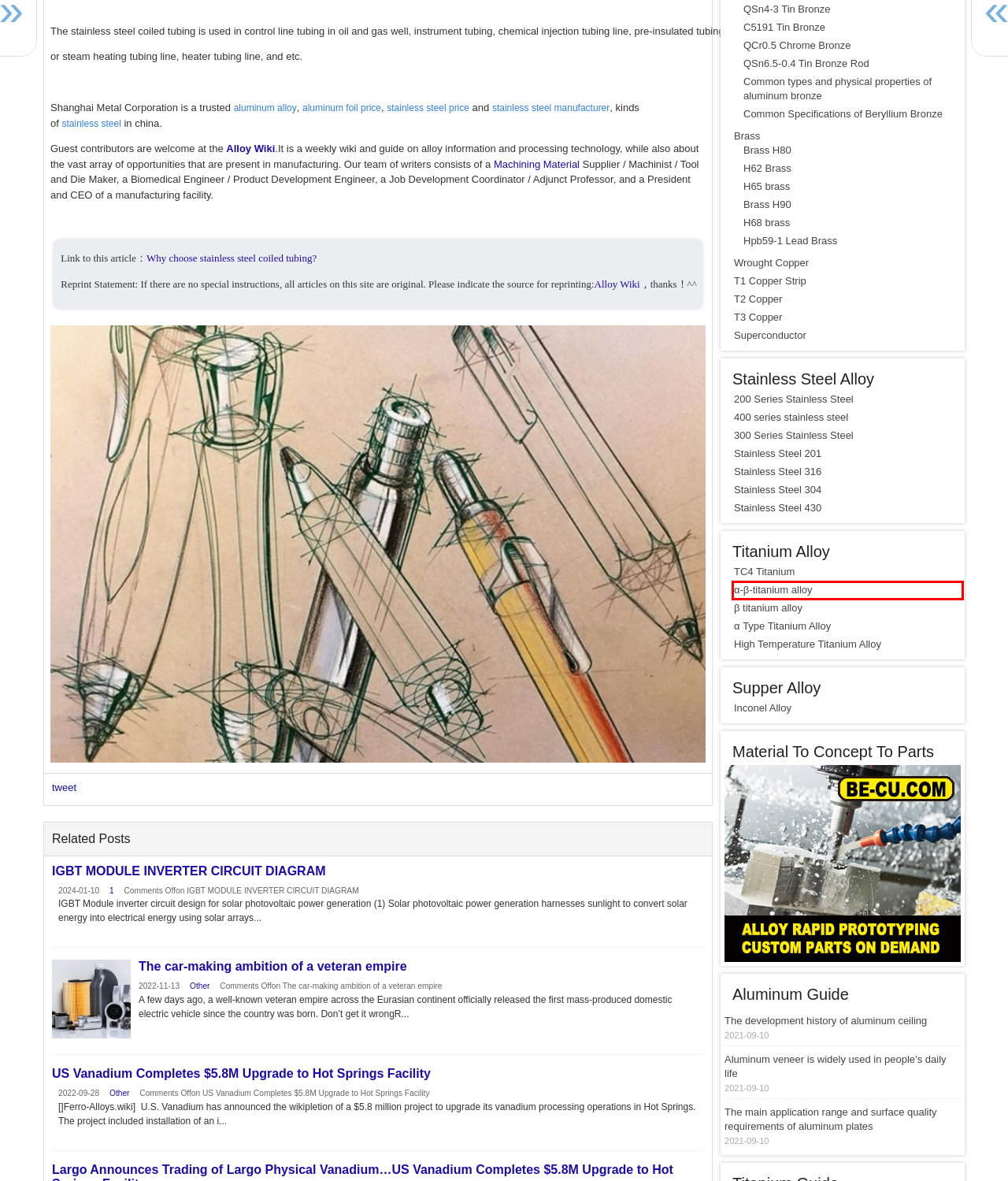Examine the screenshot of a webpage with a red bounding box around a UI element. Select the most accurate webpage description that corresponds to the new page after clicking the highlighted element. Here are the choices:
A. QSn6.5-0.4 Tin Bronze Rod - Alloy Wiki
B. α-β-titanium alloy - Alloy Wiki
C. Brass - Alloy Wiki
D. T2 Copper - Alloy Wiki
E. H68 brass - Alloy Wiki
F. Hpb59-1 Lead Brass - Alloy Wiki
G. Aluminum veneer is widely used in people's daily life - Alloy Wiki
H. They say time is money… but this is an absurd amount of money - Alloy Wiki

B